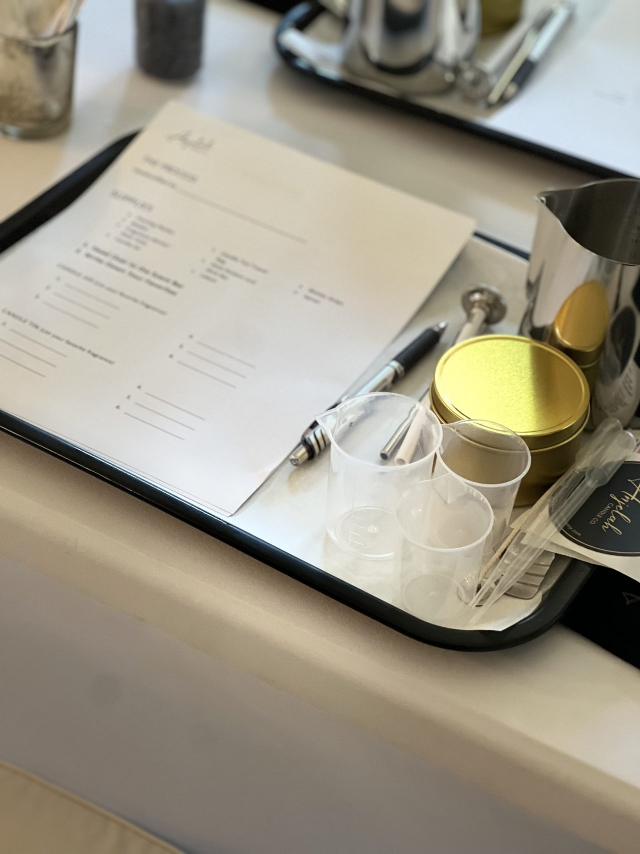Provide a brief response in the form of a single word or phrase:
What might the golden-lidded container hold?

Wax or fragrance oils